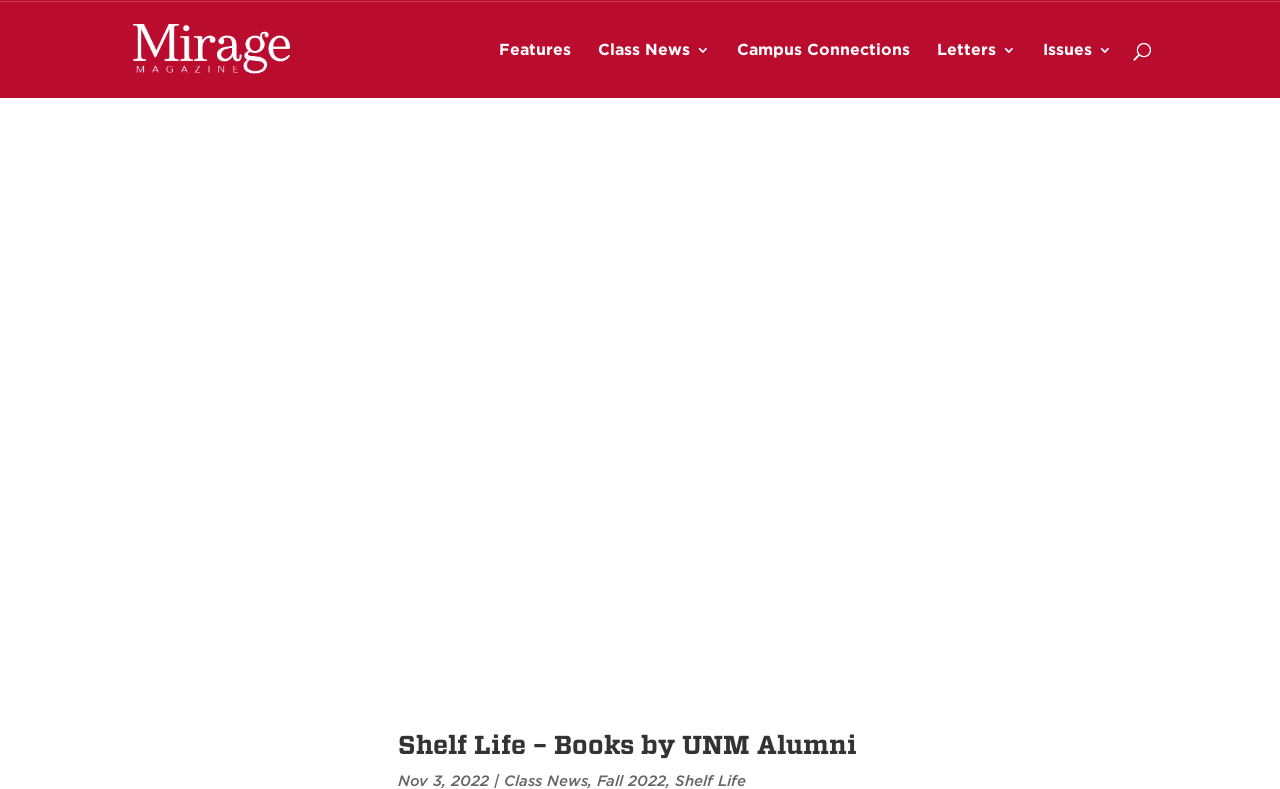Please identify the bounding box coordinates of the element that needs to be clicked to perform the following instruction: "Browse books covers for Shelf Life fall 2022".

[0.0, 0.16, 1.0, 0.829]